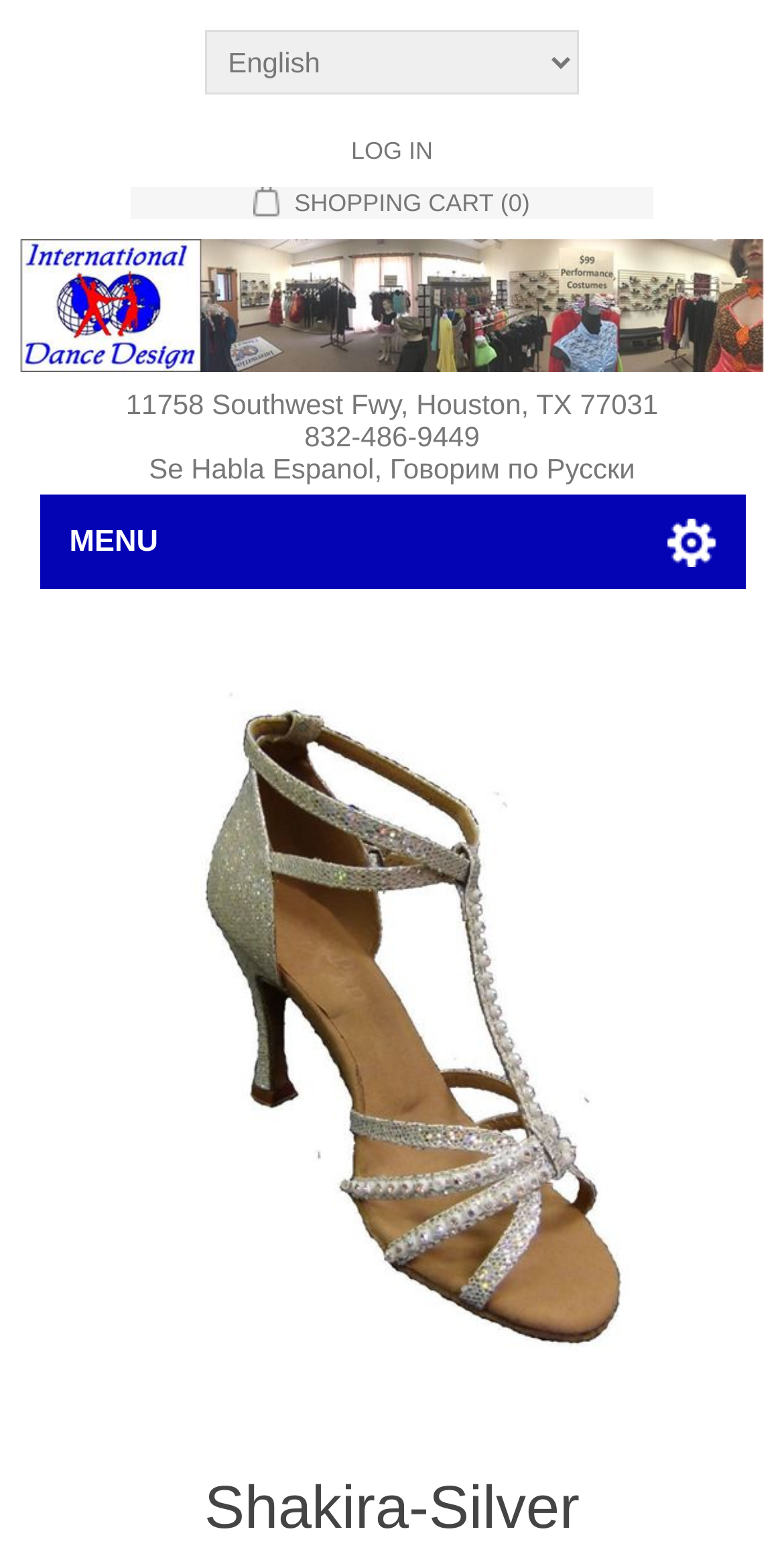Provide the bounding box coordinates of the HTML element this sentence describes: "alt="International Dance Design"". The bounding box coordinates consist of four float numbers between 0 and 1, i.e., [left, top, right, bottom].

[0.025, 0.153, 0.975, 0.238]